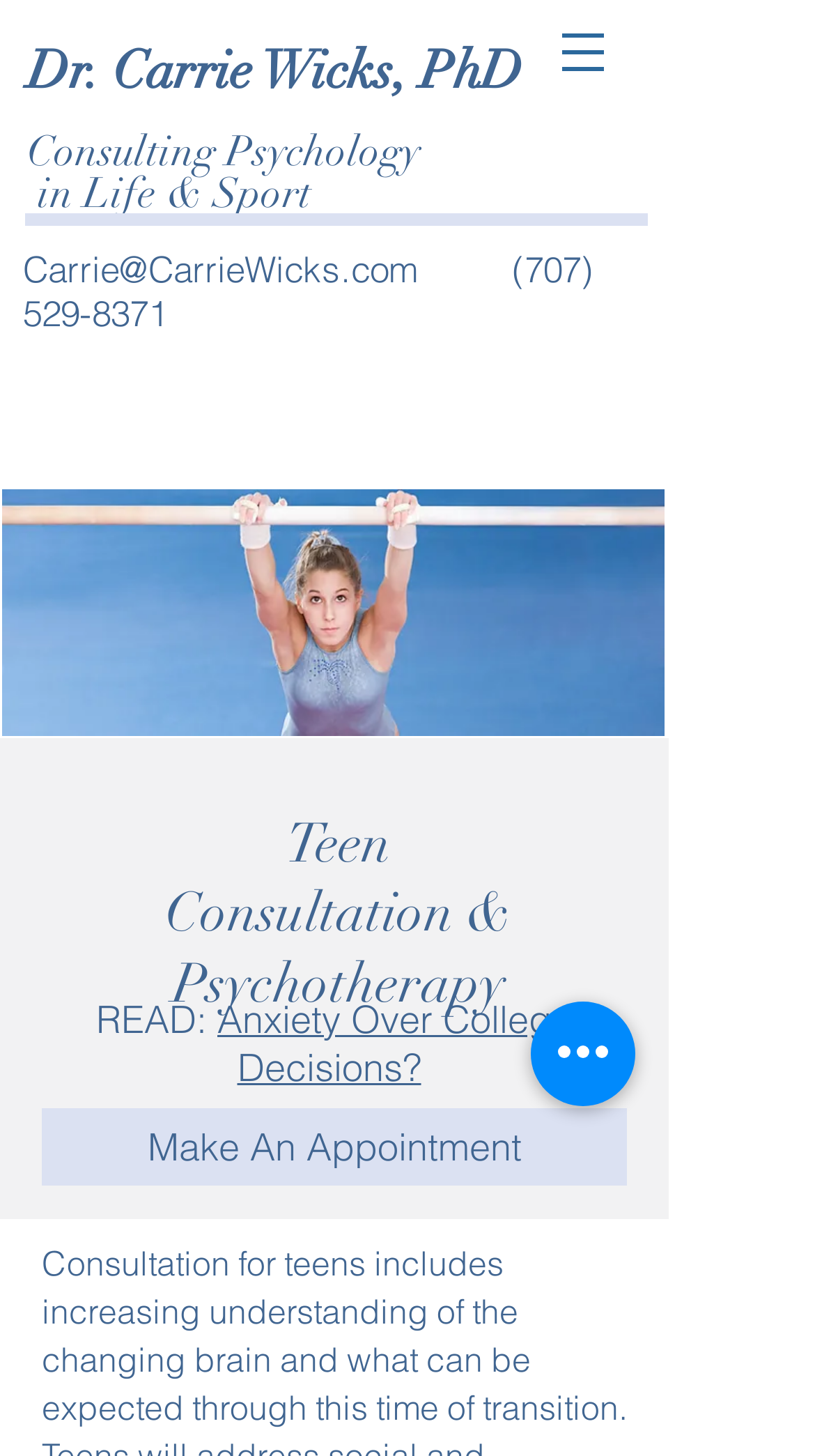Determine and generate the text content of the webpage's headline.

Dr. Carrie Wicks, PhD

Consulting Psychology
 in Life & Sport